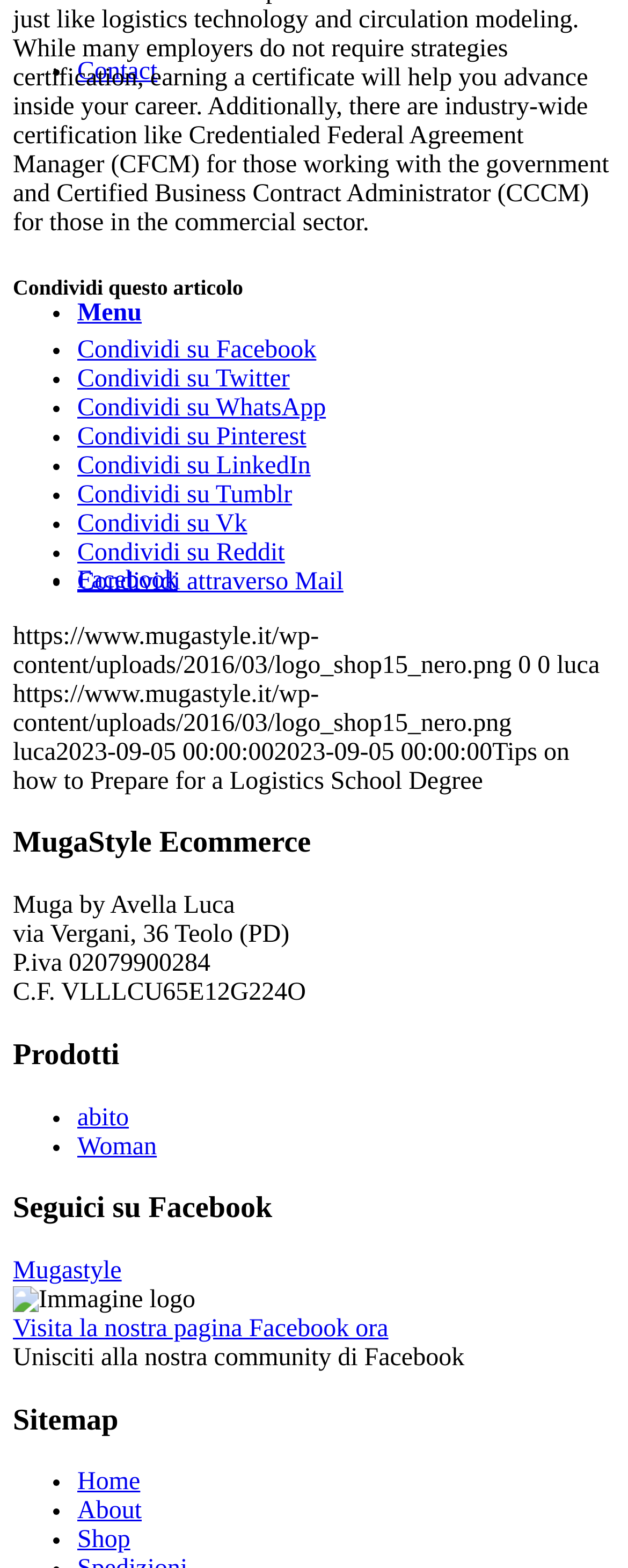Specify the bounding box coordinates of the element's area that should be clicked to execute the given instruction: "Visit our Facebook page". The coordinates should be four float numbers between 0 and 1, i.e., [left, top, right, bottom].

[0.021, 0.839, 0.618, 0.856]